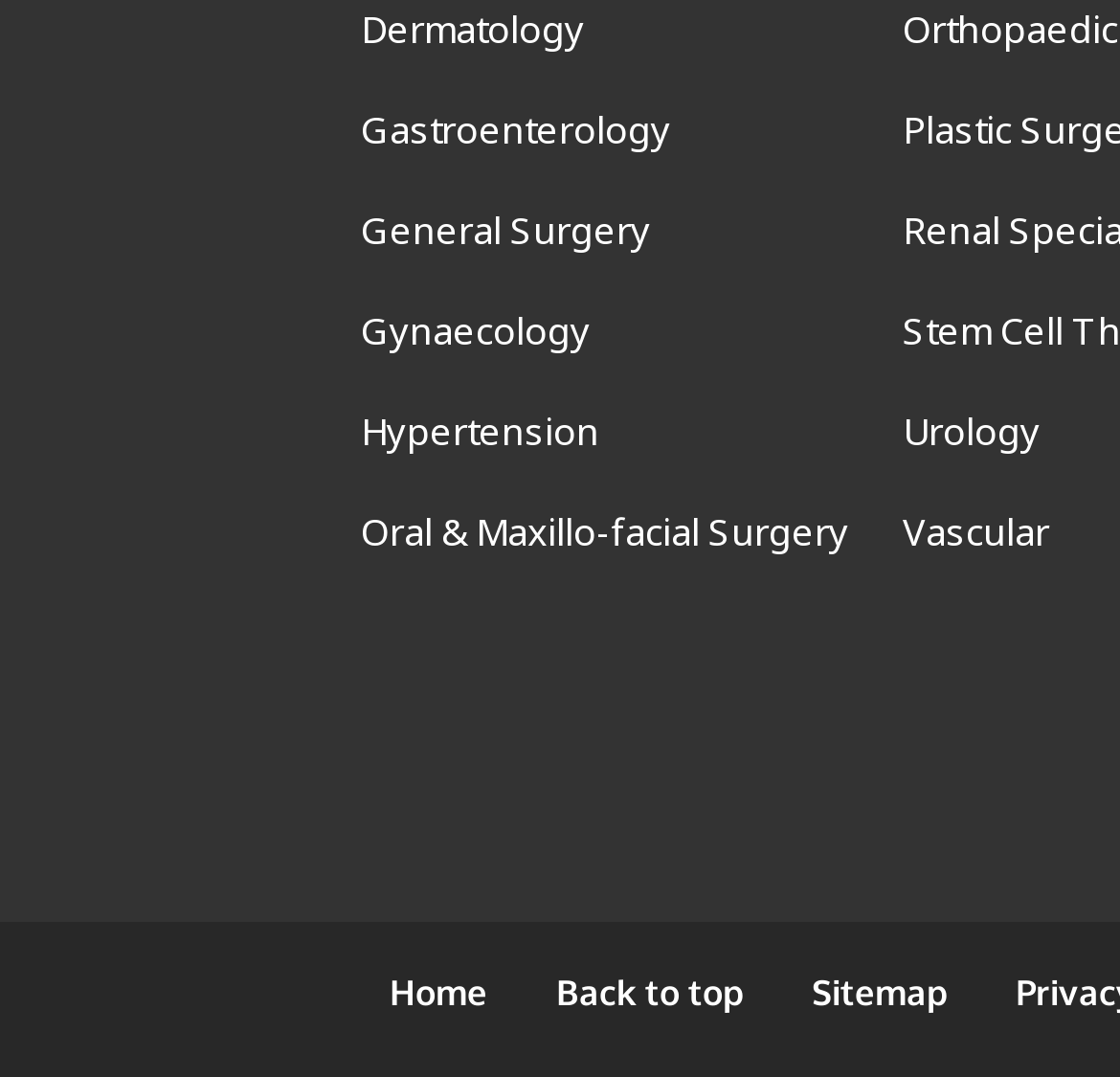Indicate the bounding box coordinates of the element that needs to be clicked to satisfy the following instruction: "Go to Home". The coordinates should be four float numbers between 0 and 1, i.e., [left, top, right, bottom].

[0.347, 0.902, 0.453, 0.942]